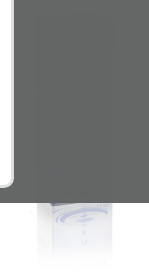What is the purpose of the product?
Answer the question with a detailed and thorough explanation.

The caption states that the product is associated with Bach flower organ complexes and is designed to support emotional and physical well-being, indicating its therapeutic purpose.